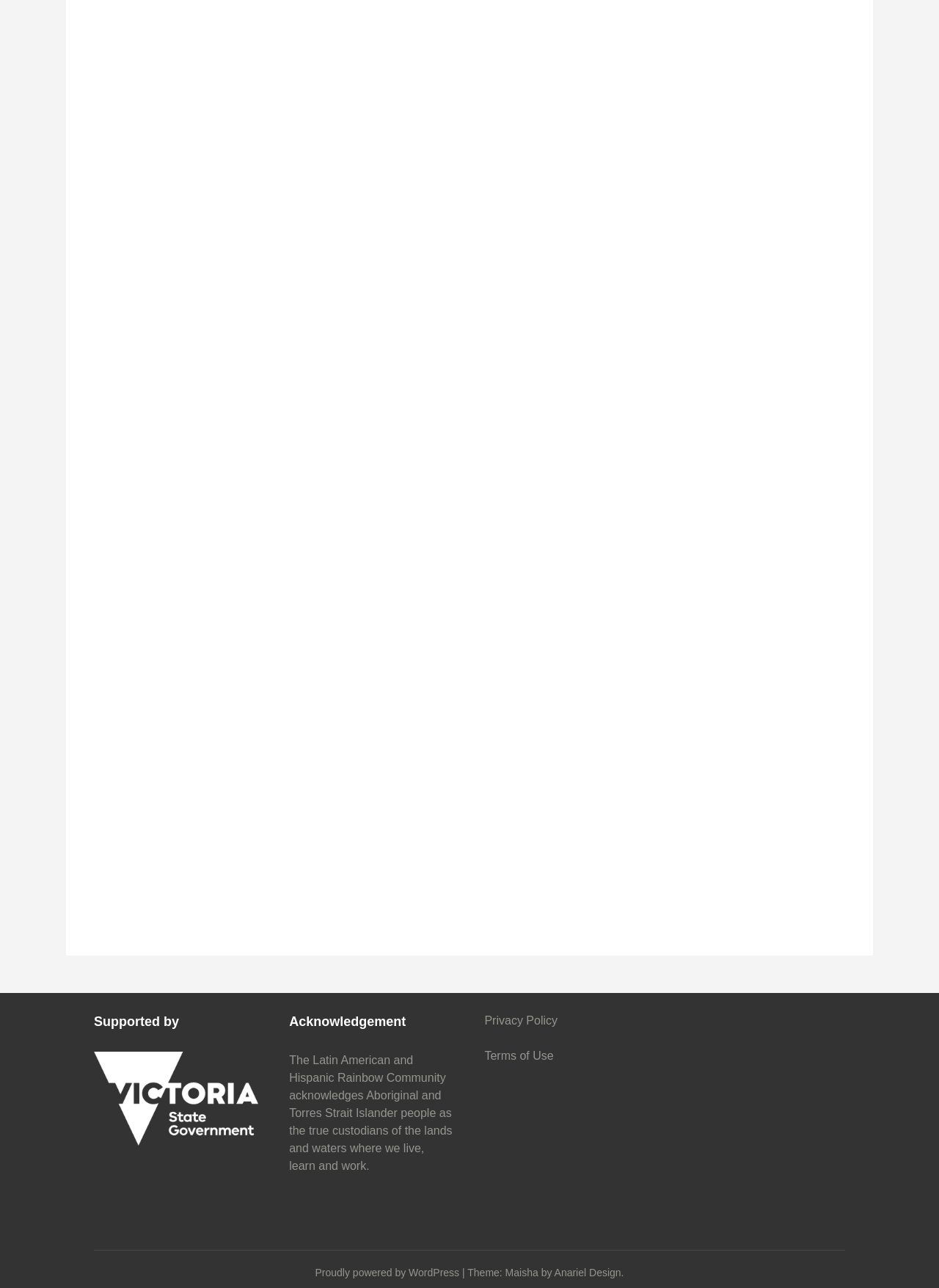Respond to the following query with just one word or a short phrase: 
What are the two options at the bottom of the webpage?

Privacy Policy and Terms of Use